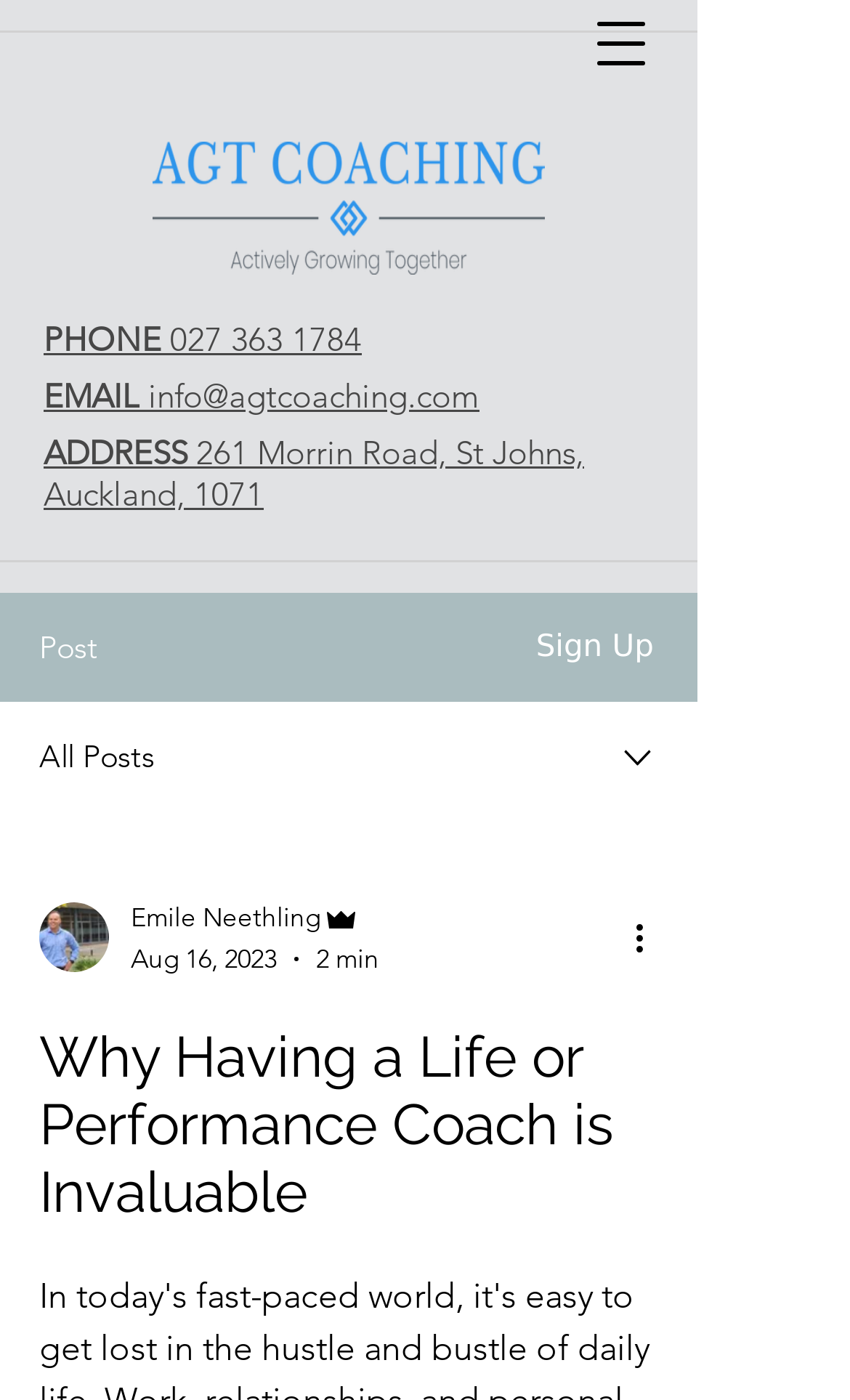Please determine the bounding box coordinates for the UI element described here. Use the format (top-left x, top-left y, bottom-right x, bottom-right y) with values bounded between 0 and 1: Legal

None